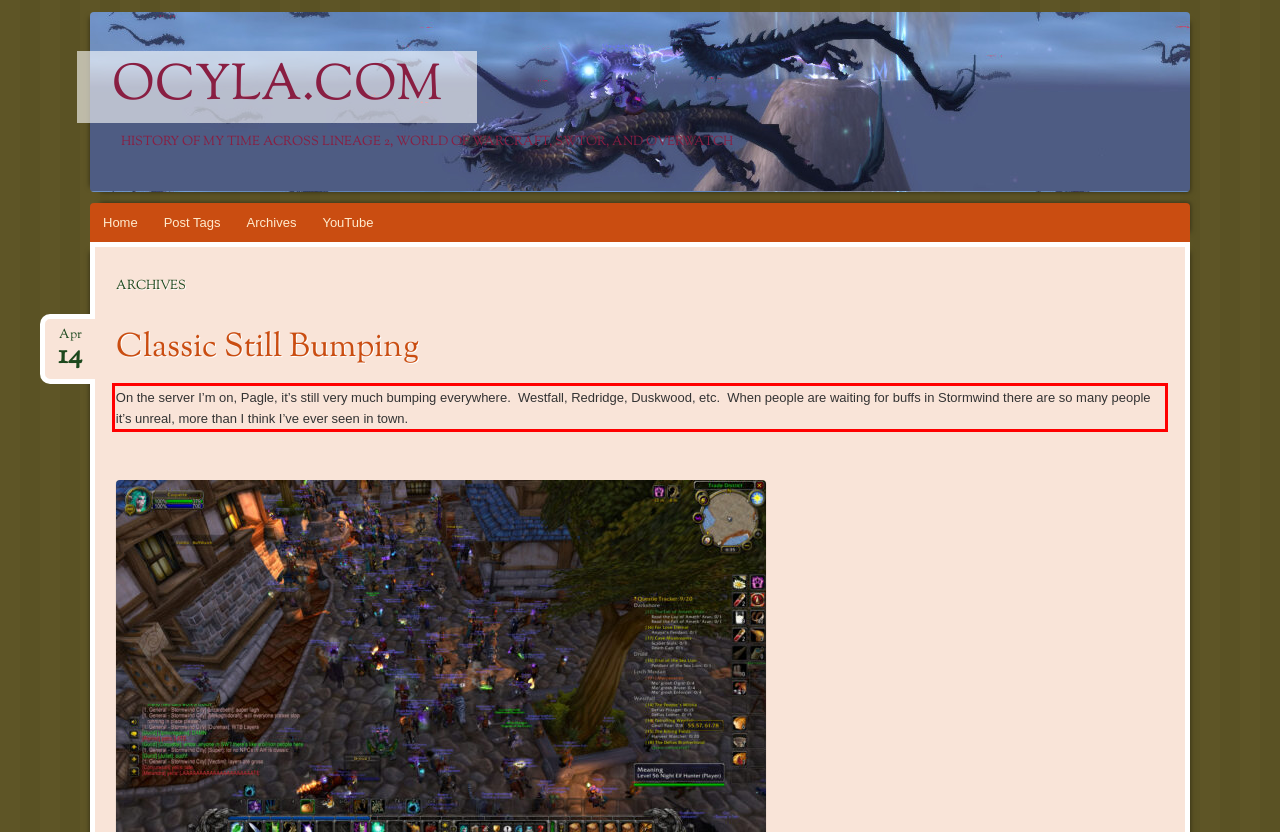Using the webpage screenshot, recognize and capture the text within the red bounding box.

On the server I’m on, Pagle, it’s still very much bumping everywhere. Westfall, Redridge, Duskwood, etc. When people are waiting for buffs in Stormwind there are so many people it’s unreal, more than I think I’ve ever seen in town.